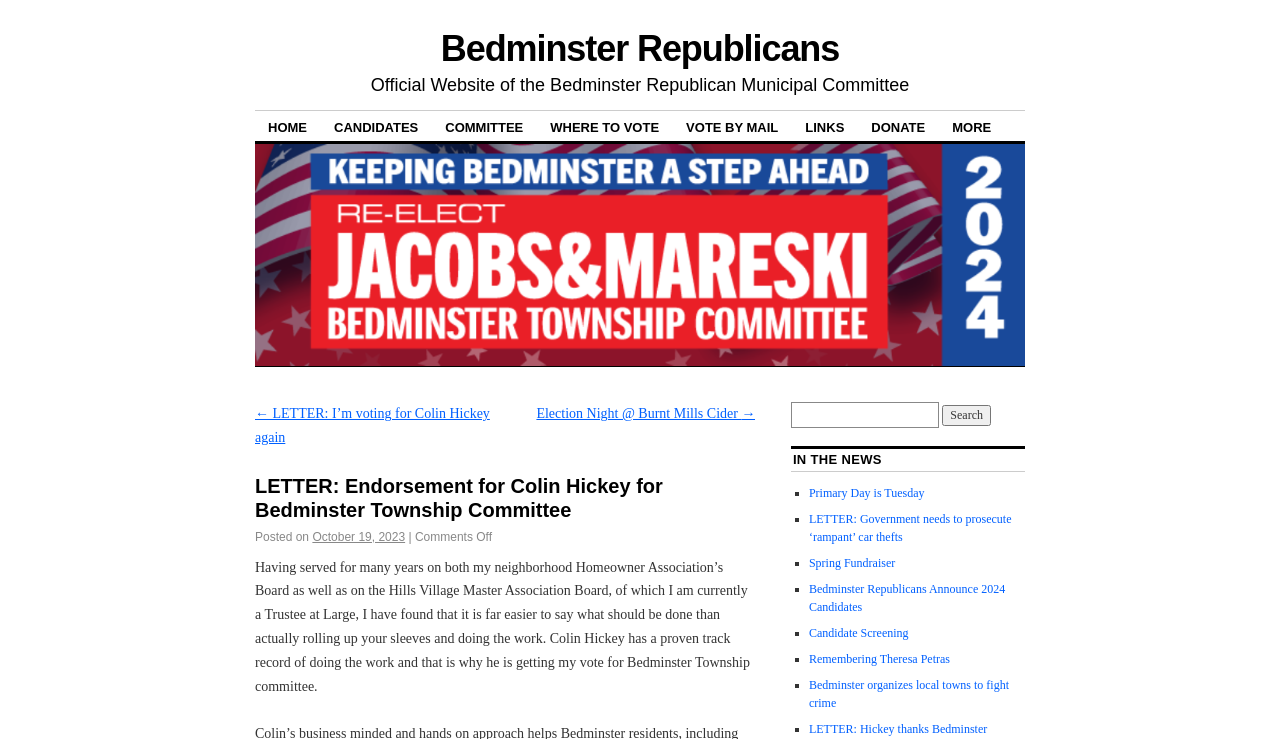Pinpoint the bounding box coordinates of the element you need to click to execute the following instruction: "Read the LETTER: Endorsement for Colin Hickey for Bedminster Township Committee". The bounding box should be represented by four float numbers between 0 and 1, in the format [left, top, right, bottom].

[0.199, 0.641, 0.59, 0.717]